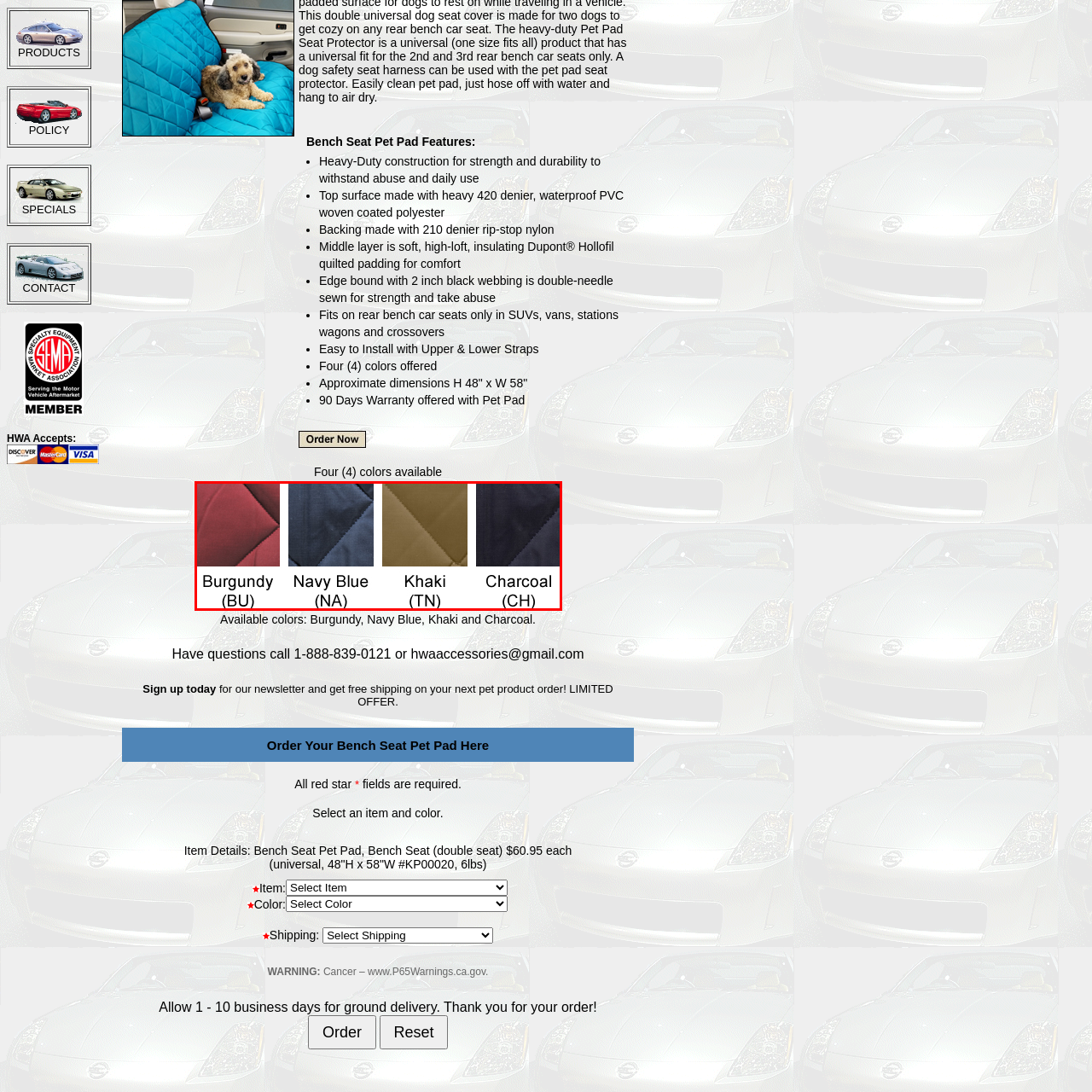Elaborate on the visual content inside the red-framed section with detailed information.

The image showcases four different color options for a quilted fabric product, displayed in a grid format. The colors represented are:

1. **Burgundy (BU)** - A deep, rich red color, exuding warmth and sophistication.
2. **Navy Blue (NA)** - A classic and versatile dark blue, often associated with professionalism and calmness.
3. **Khaki (TN)** - A neutral and earthy beige tone, providing a softer and more natural aesthetic.
4. **Charcoal (CH)** - A dark gray shade that offers a modern and sleek appearance.

Each fabric option is illustrated with a textured close-up, highlighting the quilted pattern that enhances both comfort and style. This selection caters to a range of preferences, making it suitable for various applications in home decor or automotive upholstery.